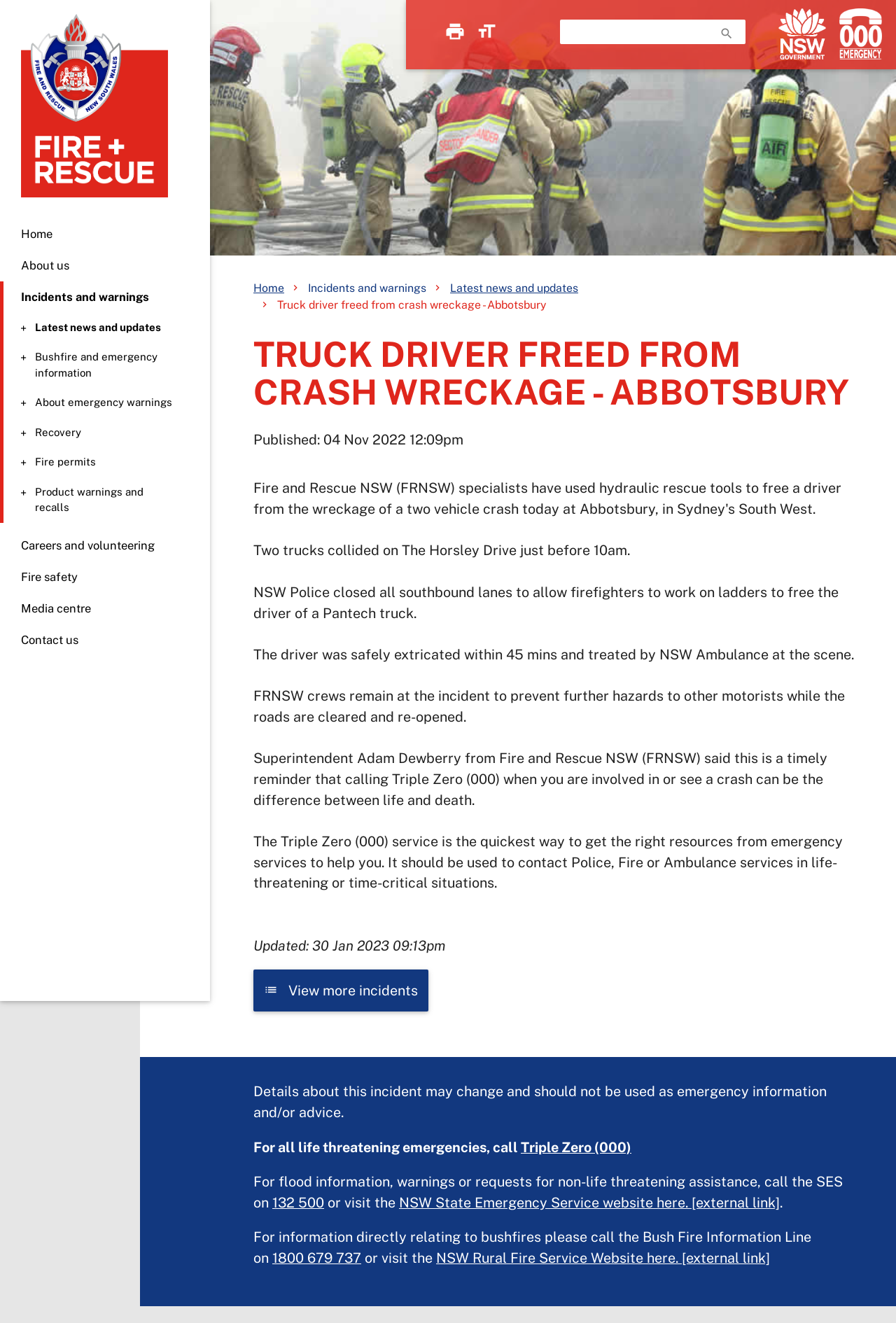Given the description Fire permits, predict the bounding box coordinates of the UI element. Ensure the coordinates are in the format (top-left x, top-left y, bottom-right x, bottom-right y) and all values are between 0 and 1.

[0.004, 0.344, 0.227, 0.355]